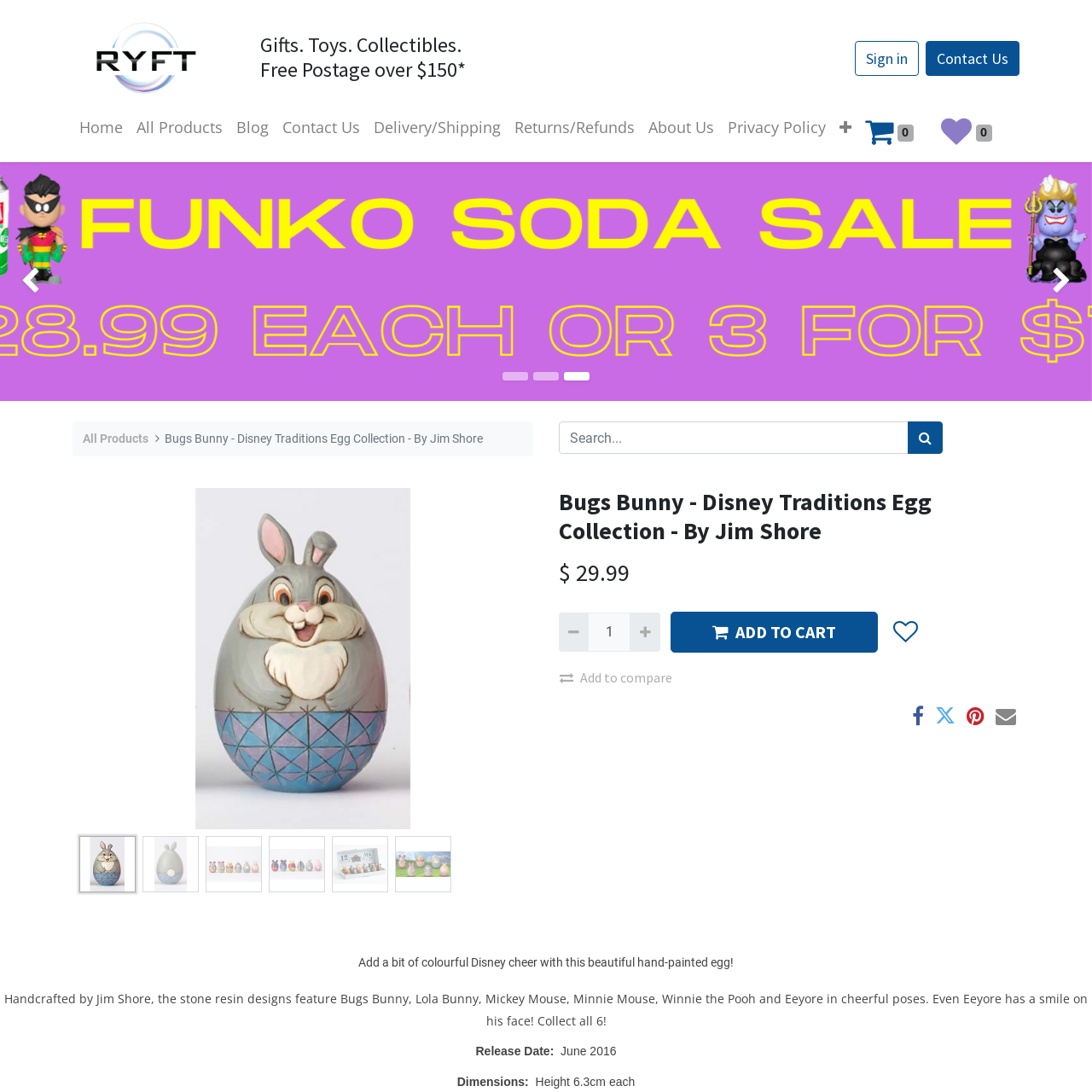Using the information in the image, give a detailed answer to the following question: What is the height of the product?

I found the height of the product by looking at the text 'Dimensions: Height 6.3cm each' which is located at the bottom of the page.